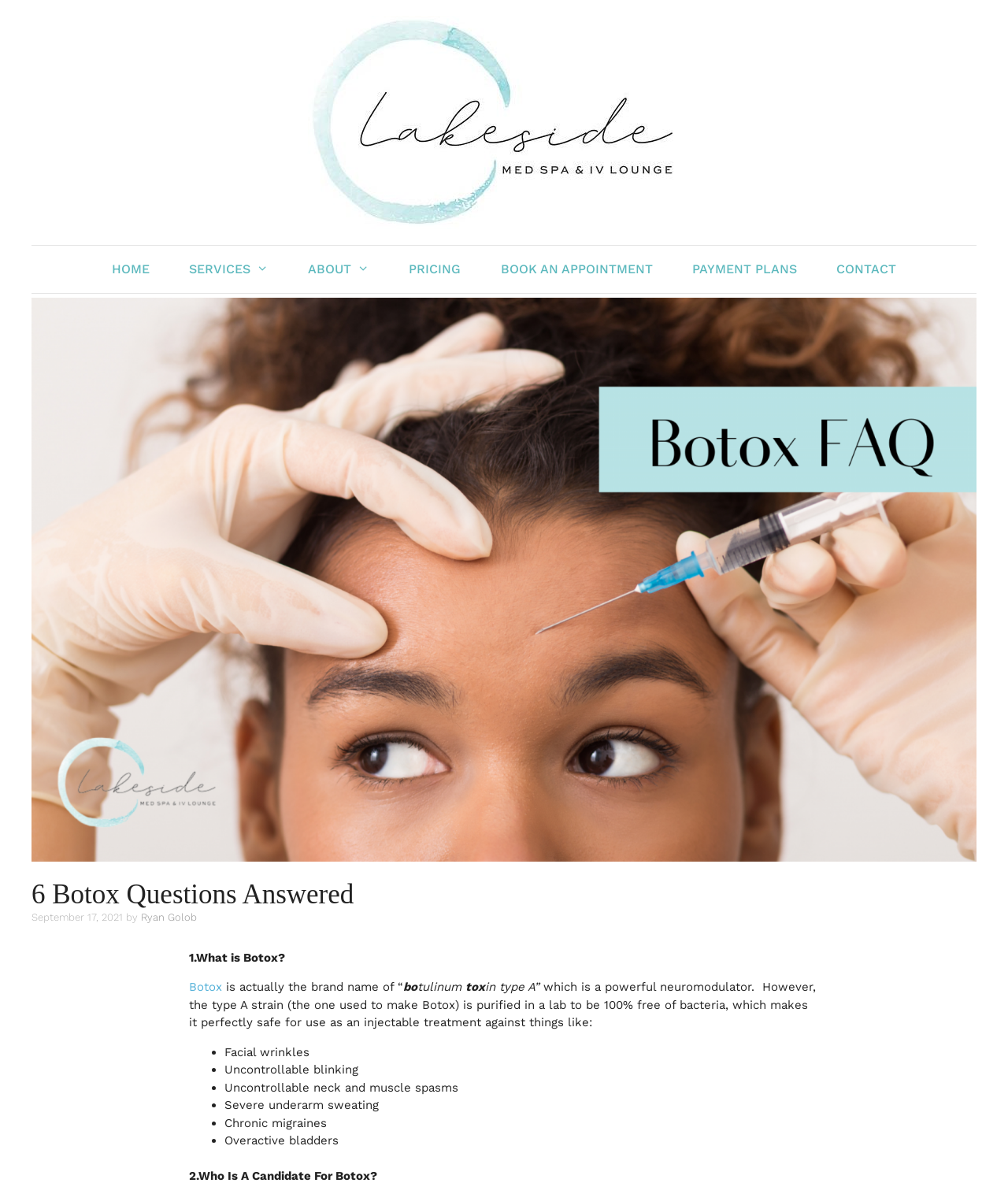Determine the main headline of the webpage and provide its text.

6 Botox Questions Answered